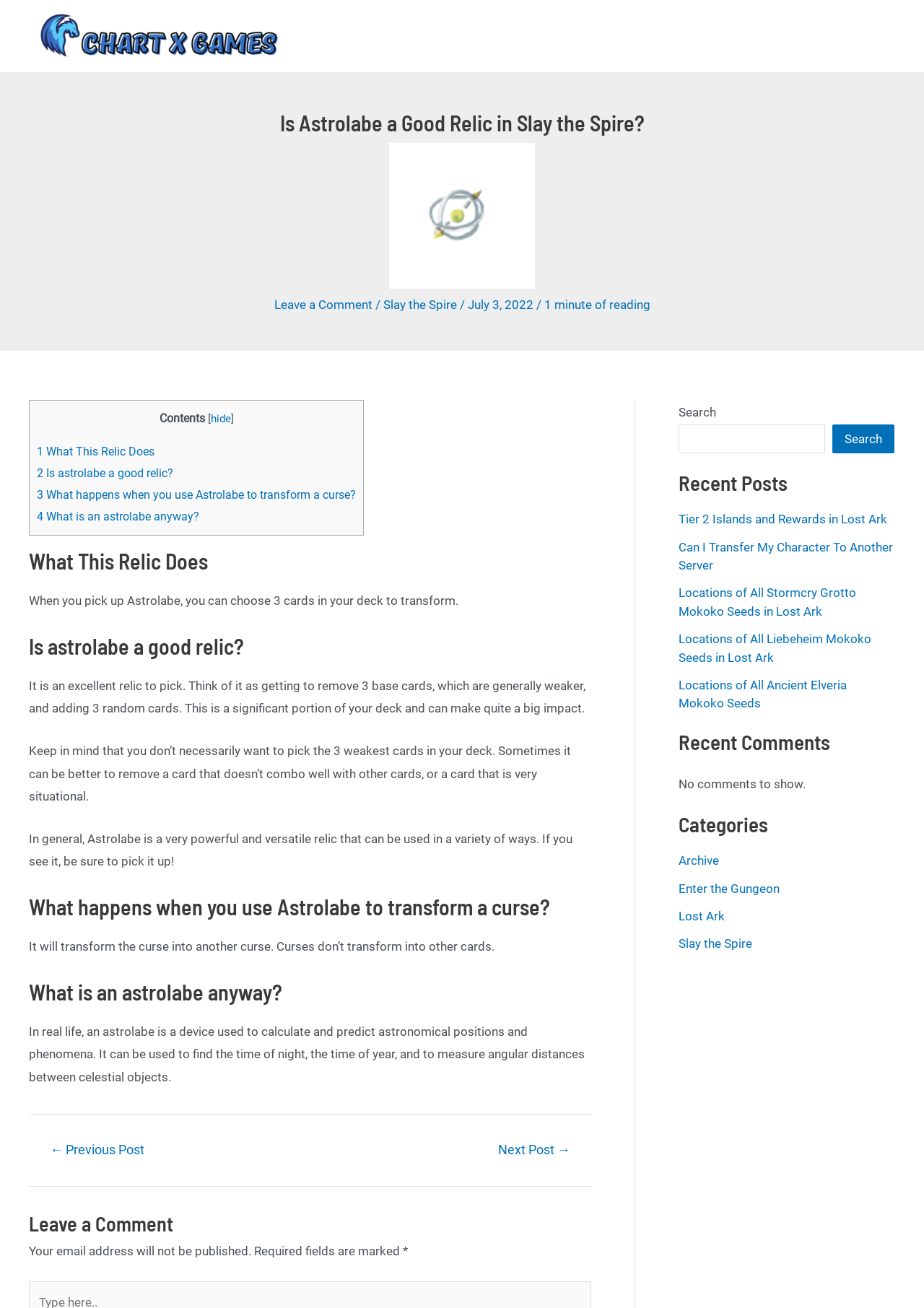Predict the bounding box coordinates of the area that should be clicked to accomplish the following instruction: "Read the 'What This Relic Does' section". The bounding box coordinates should consist of four float numbers between 0 and 1, i.e., [left, top, right, bottom].

[0.031, 0.418, 0.64, 0.44]